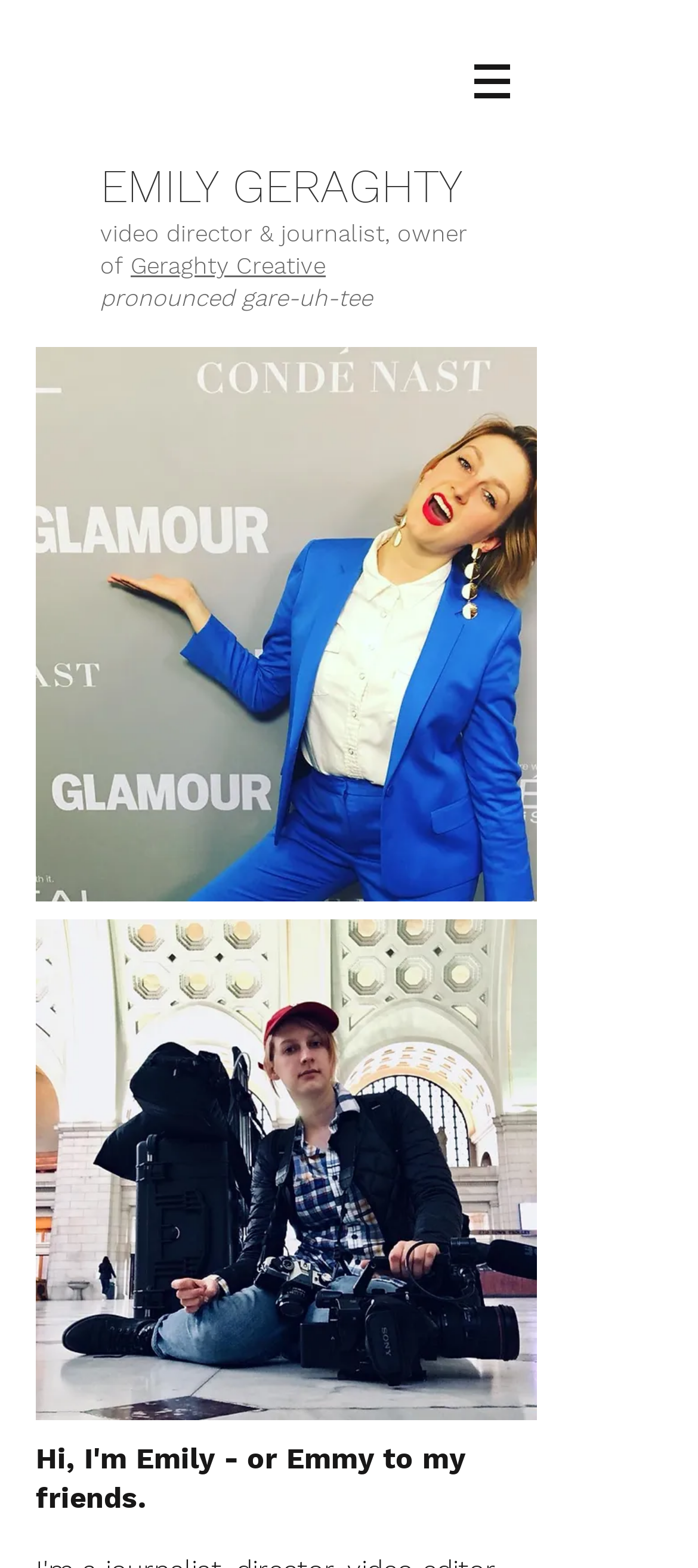What is Emily Geraghty's profession?
Give a one-word or short phrase answer based on the image.

video director & journalist